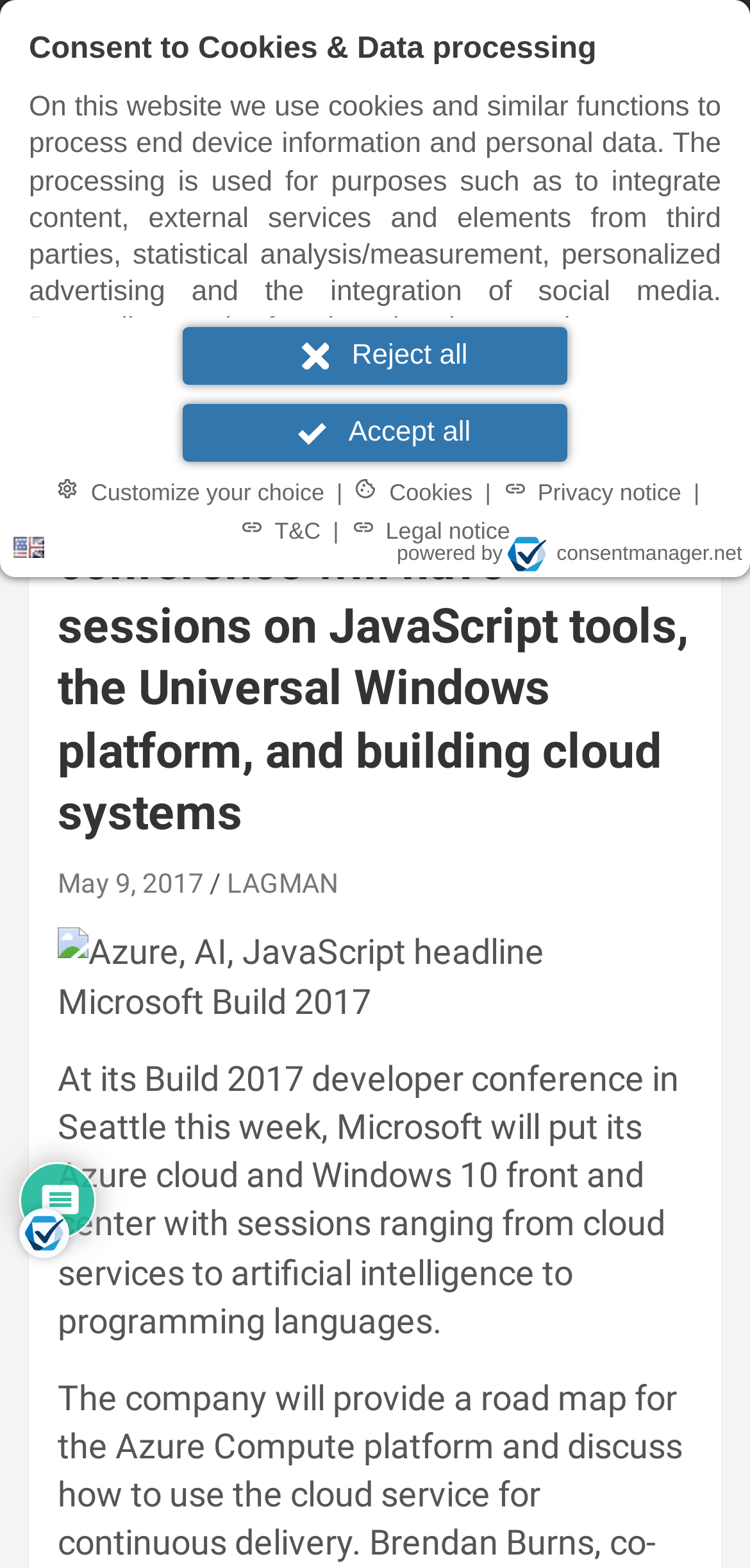Answer the question in a single word or phrase:
What is the name of the company mentioned in the article?

Microsoft